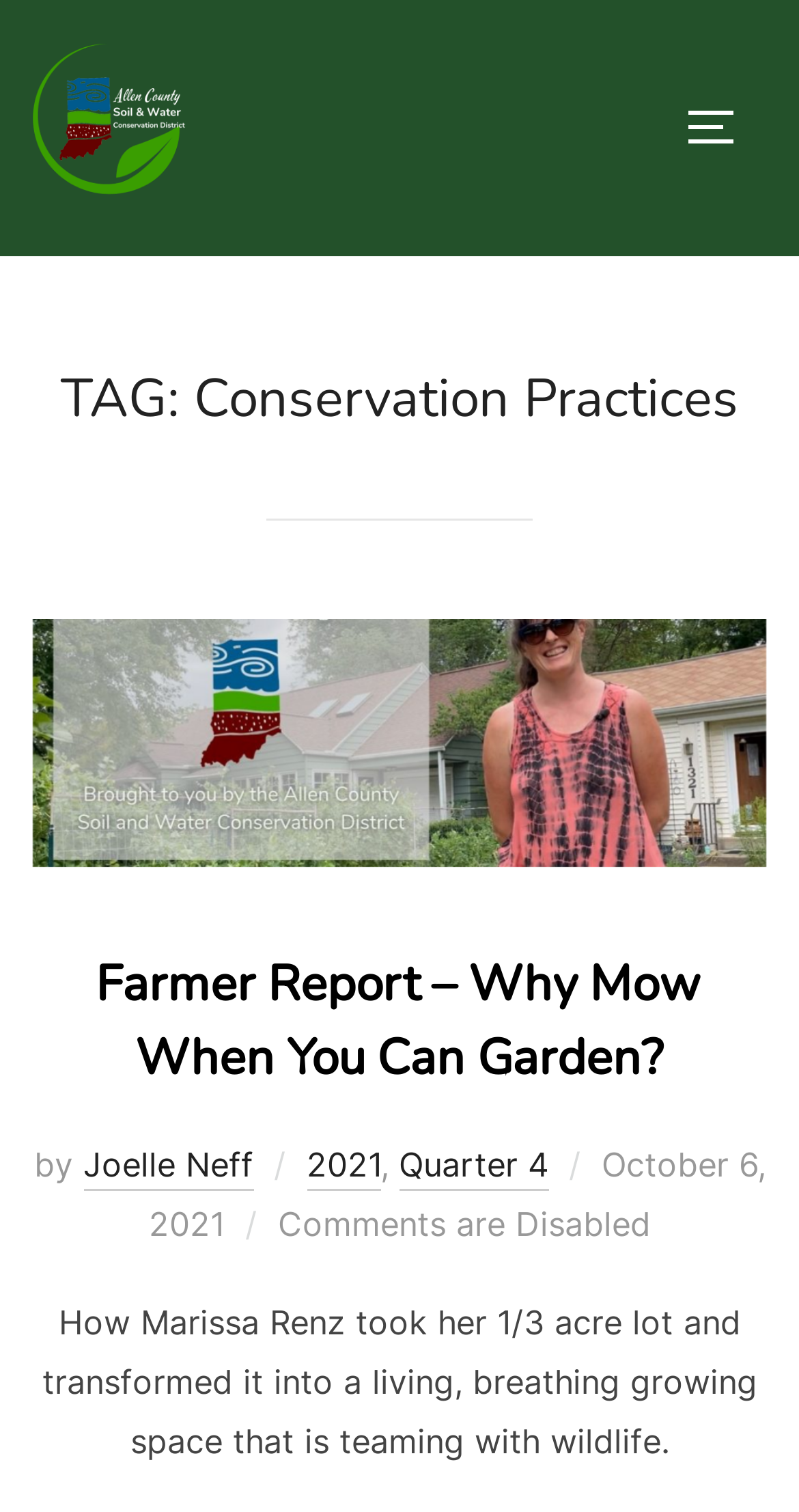Detail the webpage's structure and highlights in your description.

The webpage is about Conservation Practices, specifically featuring an article titled "Farmer Report – Why Mow When You Can Garden?" by Joelle Neff. At the top left, there is a link to the Allen County Soil and Water Conservation District, accompanied by an image with the same name. 

On the top right, there is a button labeled "TOGGLE SIDEBAR & NAVIGATION". Below the top section, a heading "TAG: Conservation Practices" is centered, spanning almost the entire width of the page. 

Underneath the heading, there is a section with a link to the article title, followed by a header with the article's details. The article's author, publication date, and quarter are listed, along with a "Posted on" label and the exact date. 

The main content of the article is a descriptive text about how Marissa Renz transformed her 1/3 acre lot into a thriving growing space. At the bottom of the article, there is a notice stating "Comments are Disabled".